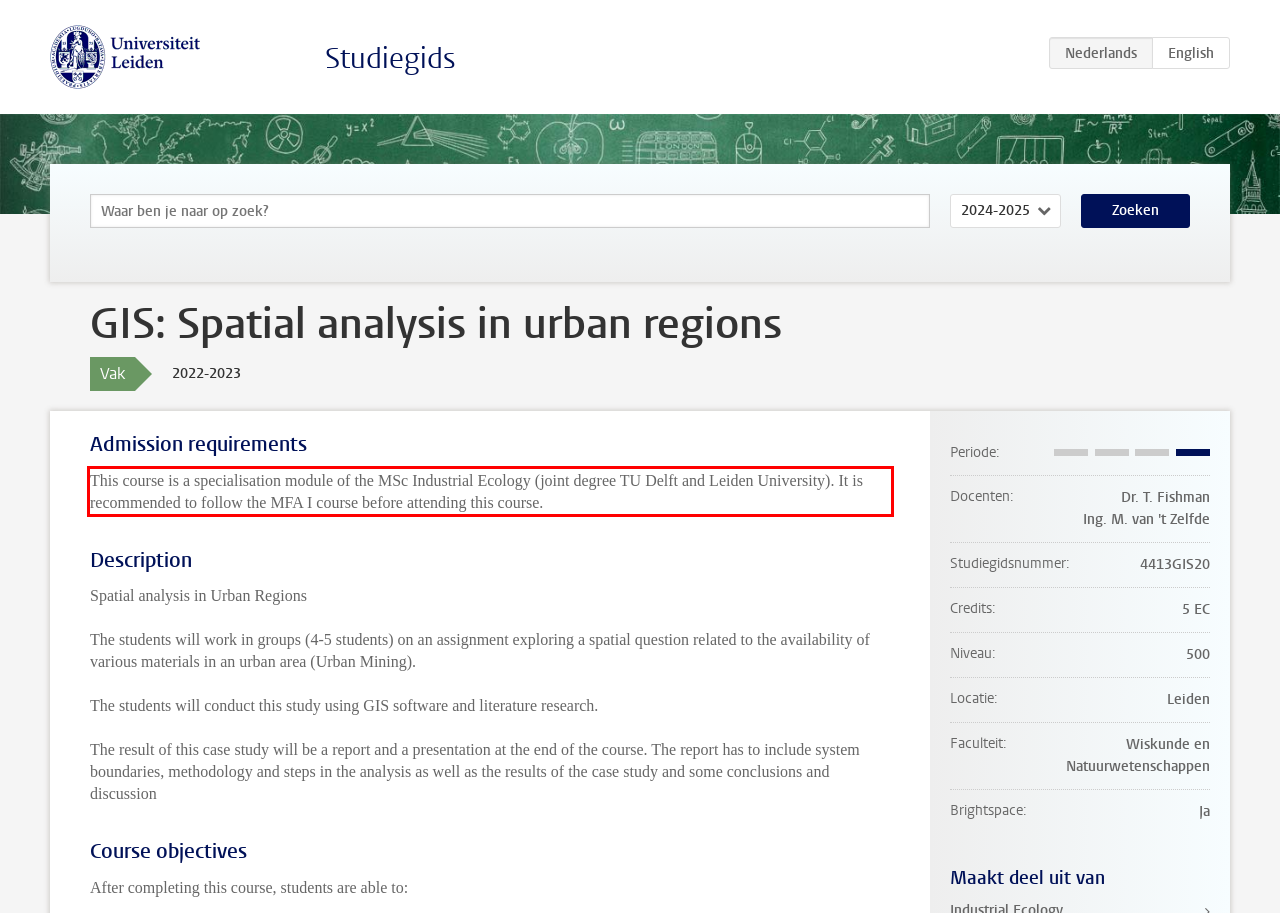Within the provided webpage screenshot, find the red rectangle bounding box and perform OCR to obtain the text content.

This course is a specialisation module of the MSc Industrial Ecology (joint degree TU Delft and Leiden University). It is recommended to follow the MFA I course before attending this course.